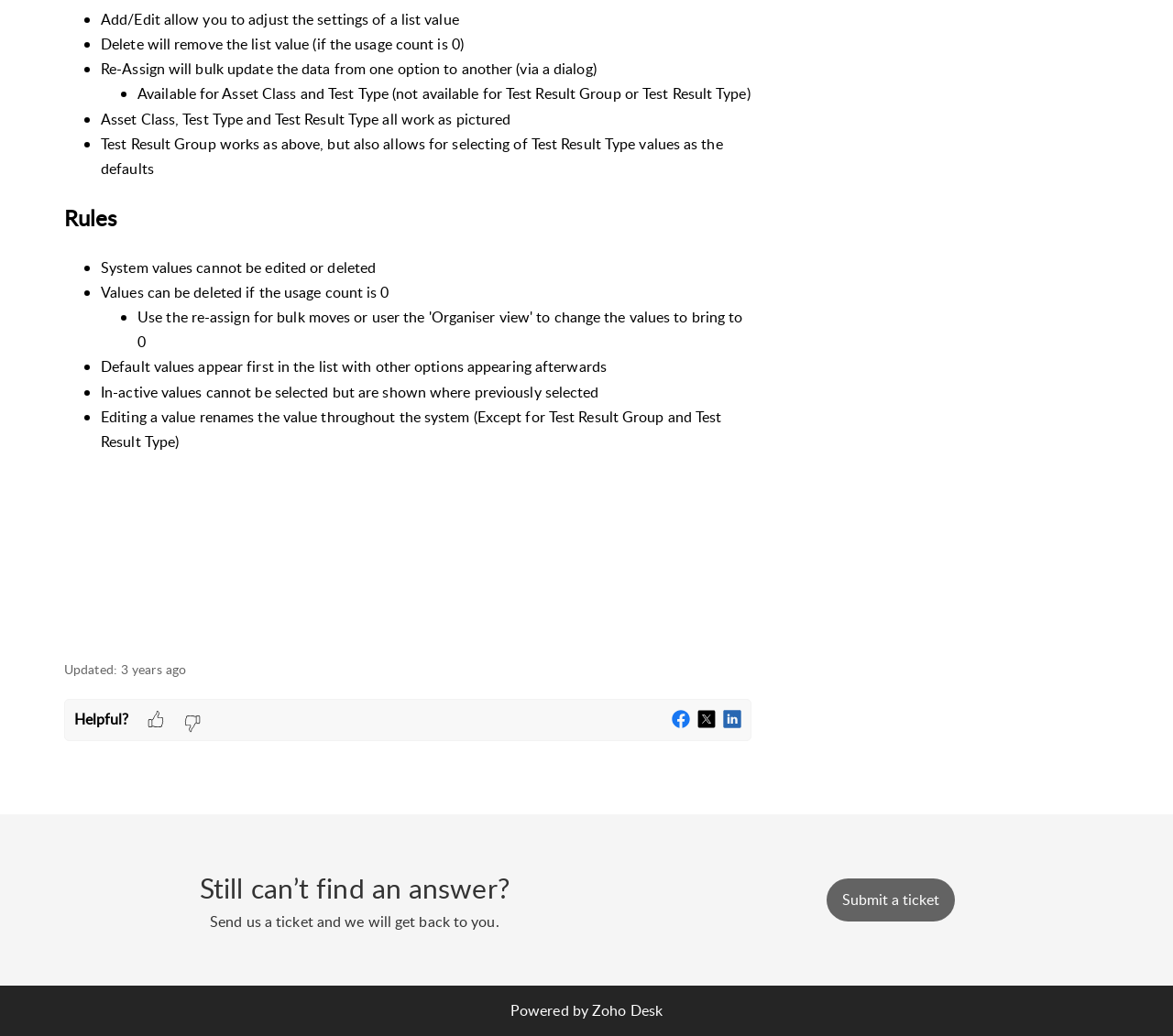Reply to the question below using a single word or brief phrase:
What is the purpose of the 'Add/Edit' option?

Adjust settings of a list value